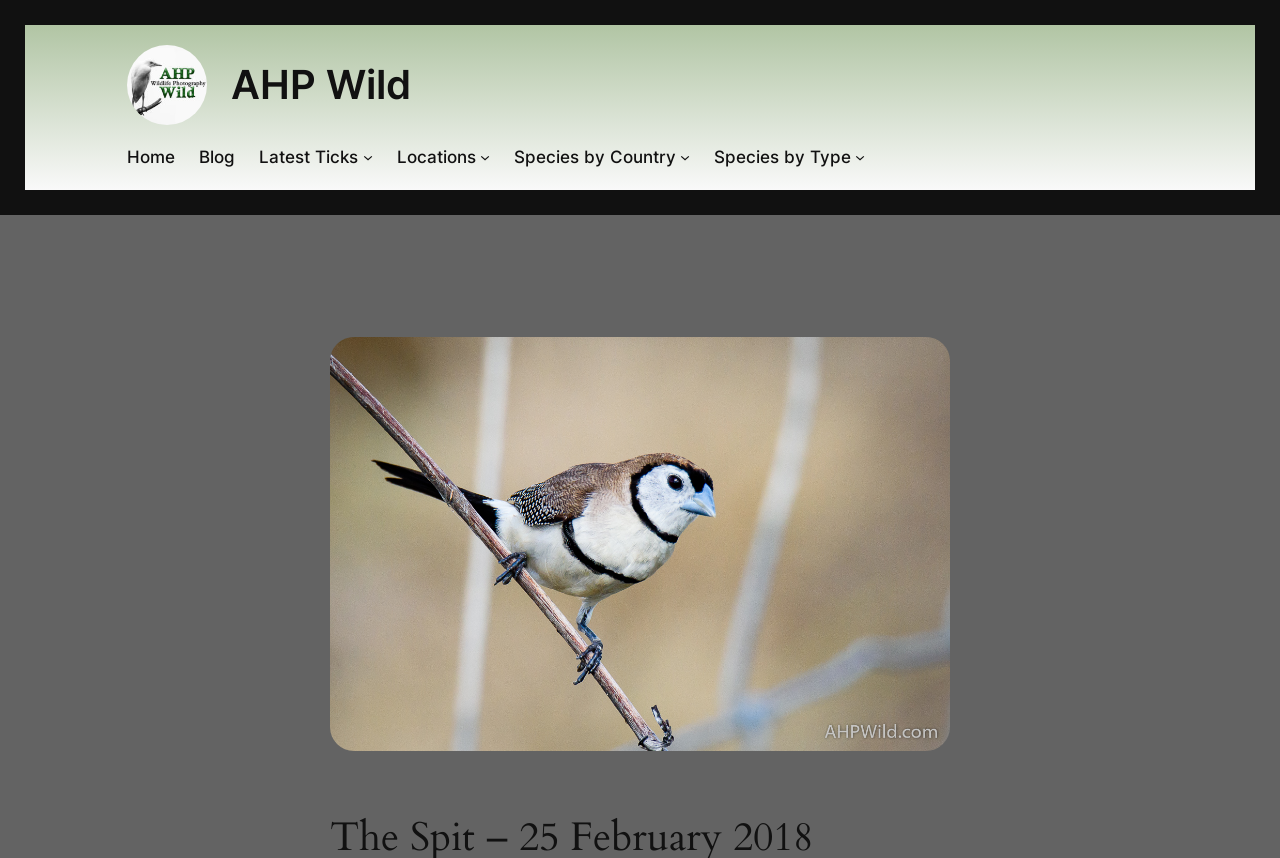Give the bounding box coordinates for the element described as: "alt="AHP Wild"".

[0.1, 0.052, 0.162, 0.146]